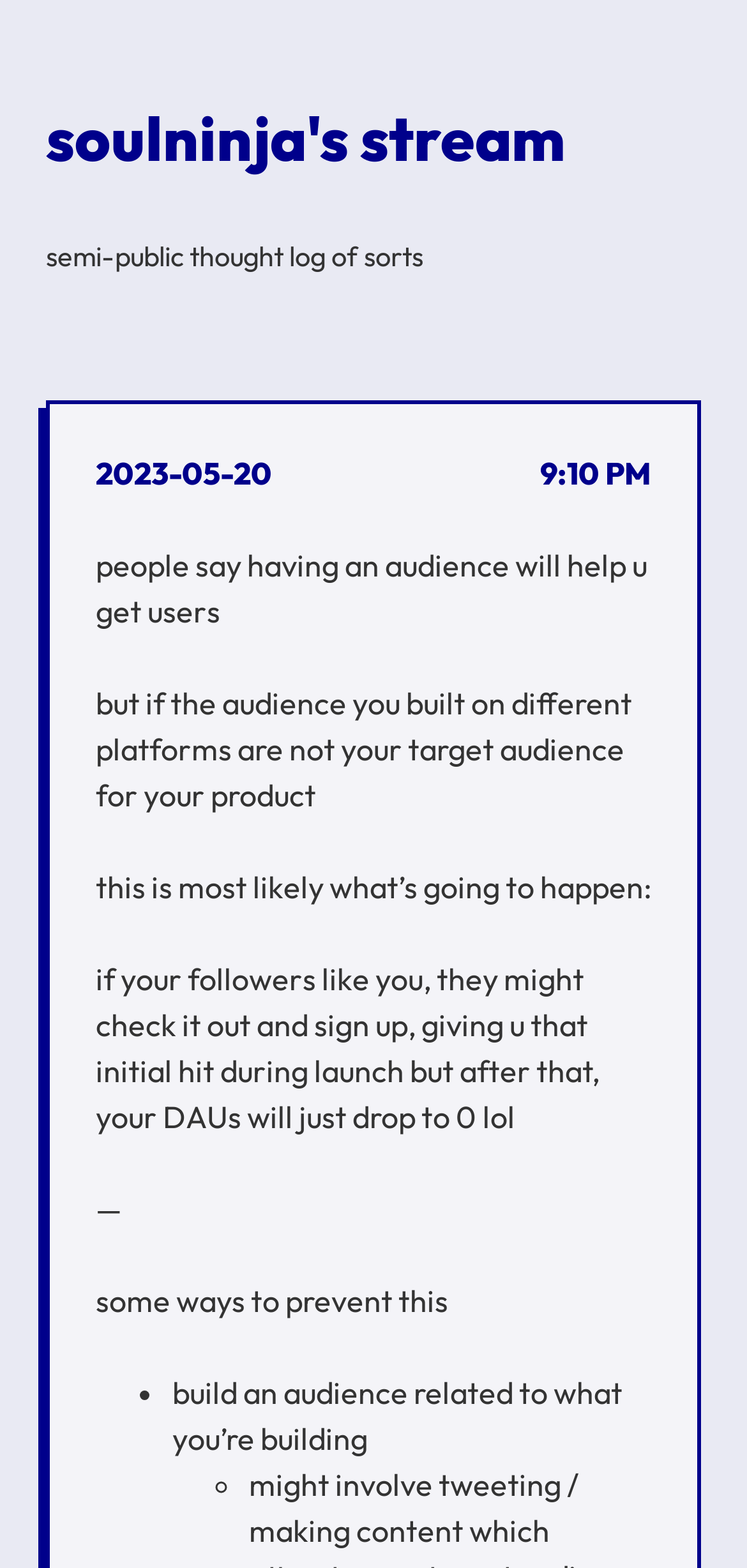What is suggested to prevent a drop in DAUs?
Based on the image, provide your answer in one word or phrase.

build an audience related to what you’re building